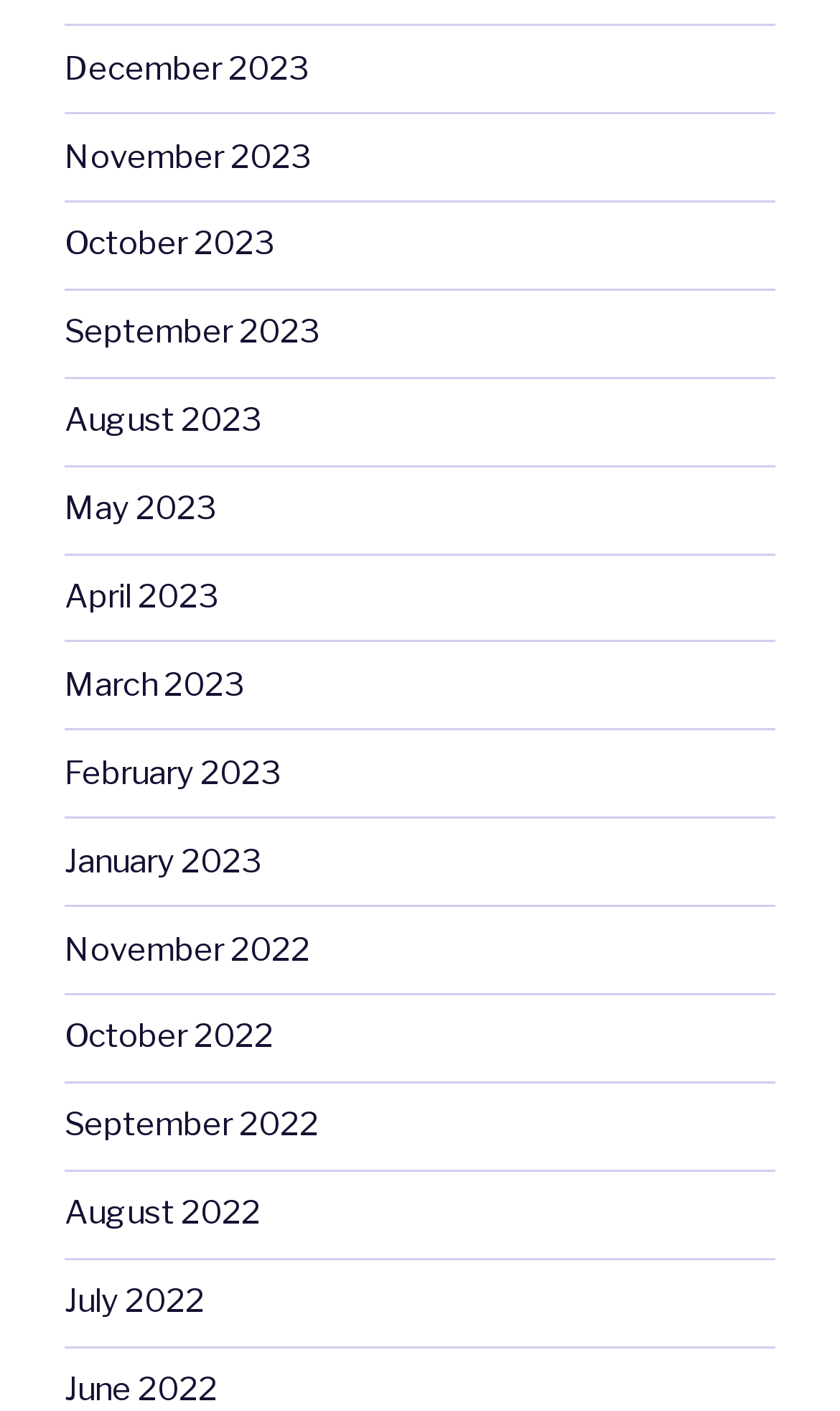Please identify the bounding box coordinates for the region that you need to click to follow this instruction: "View June 2022".

[0.077, 0.971, 0.259, 0.999]